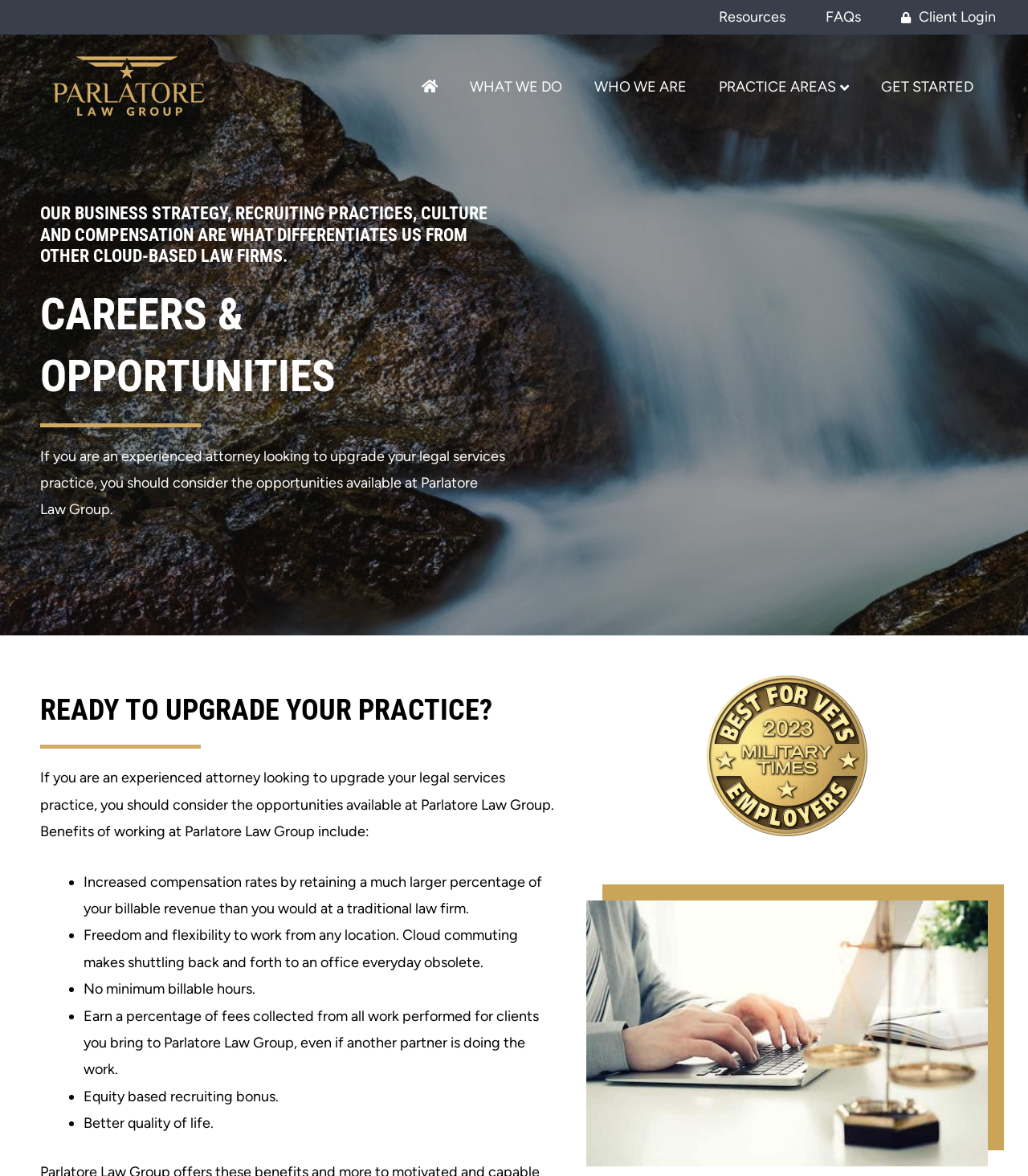Identify the bounding box coordinates of the clickable section necessary to follow the following instruction: "Click on the 'FACEBOOK' link". The coordinates should be presented as four float numbers from 0 to 1, i.e., [left, top, right, bottom].

None